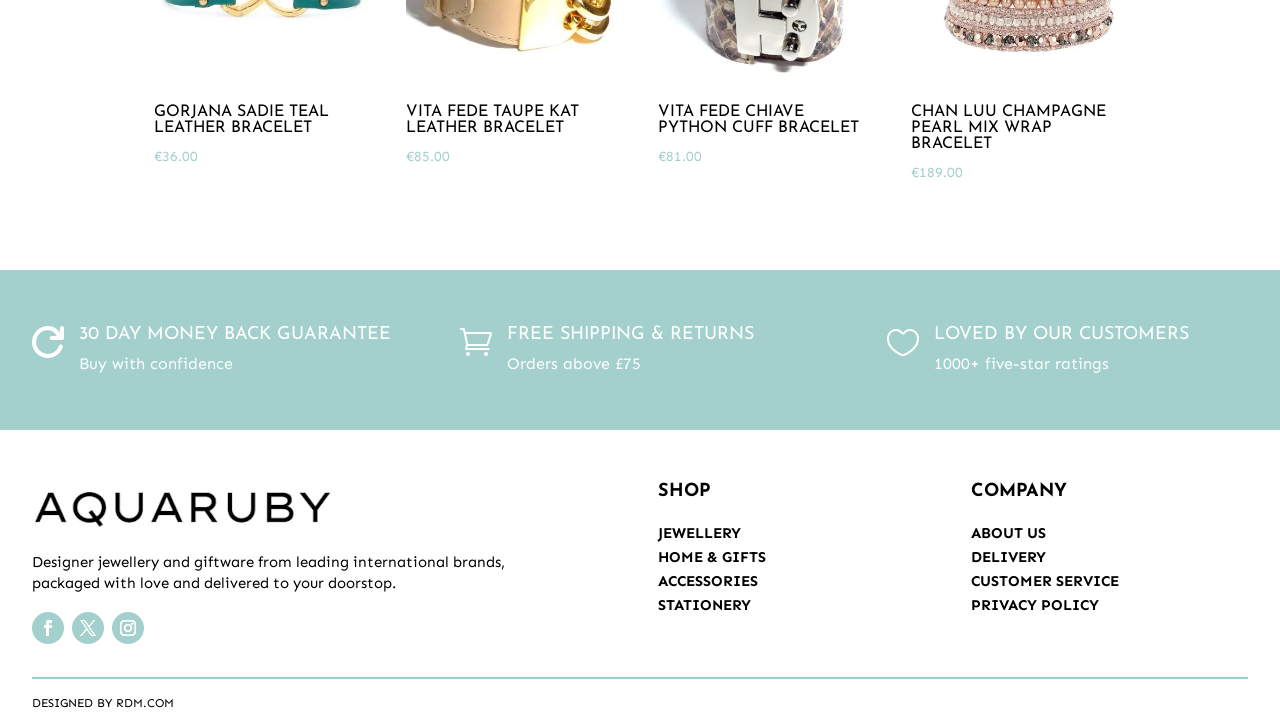What is the brand of the first leather bracelet?
Examine the image and give a concise answer in one word or a short phrase.

GORJANA